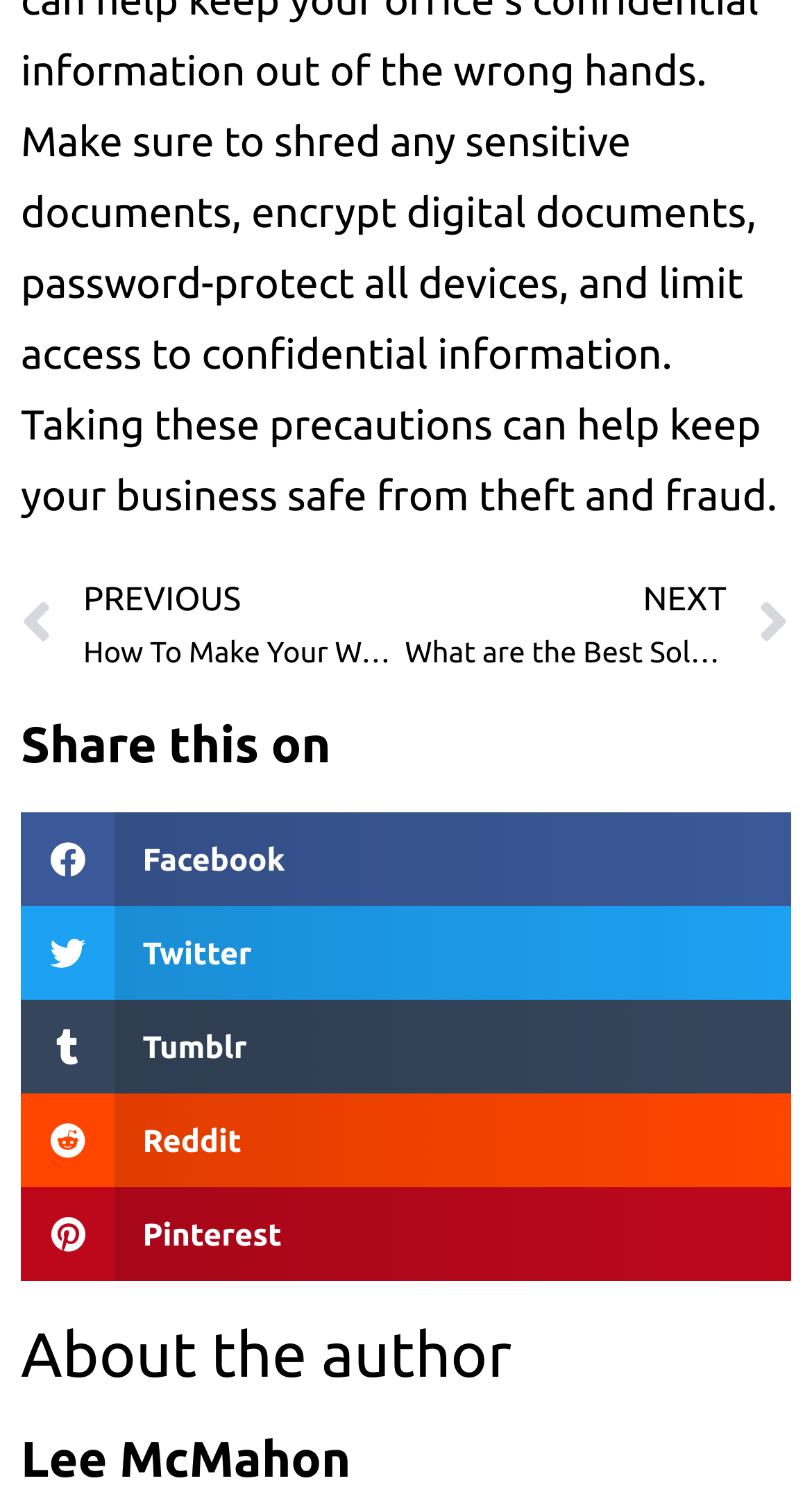Use one word or a short phrase to answer the question provided: 
What is the previous article about?

How To Make Your Workplace Housekeeping More Effective